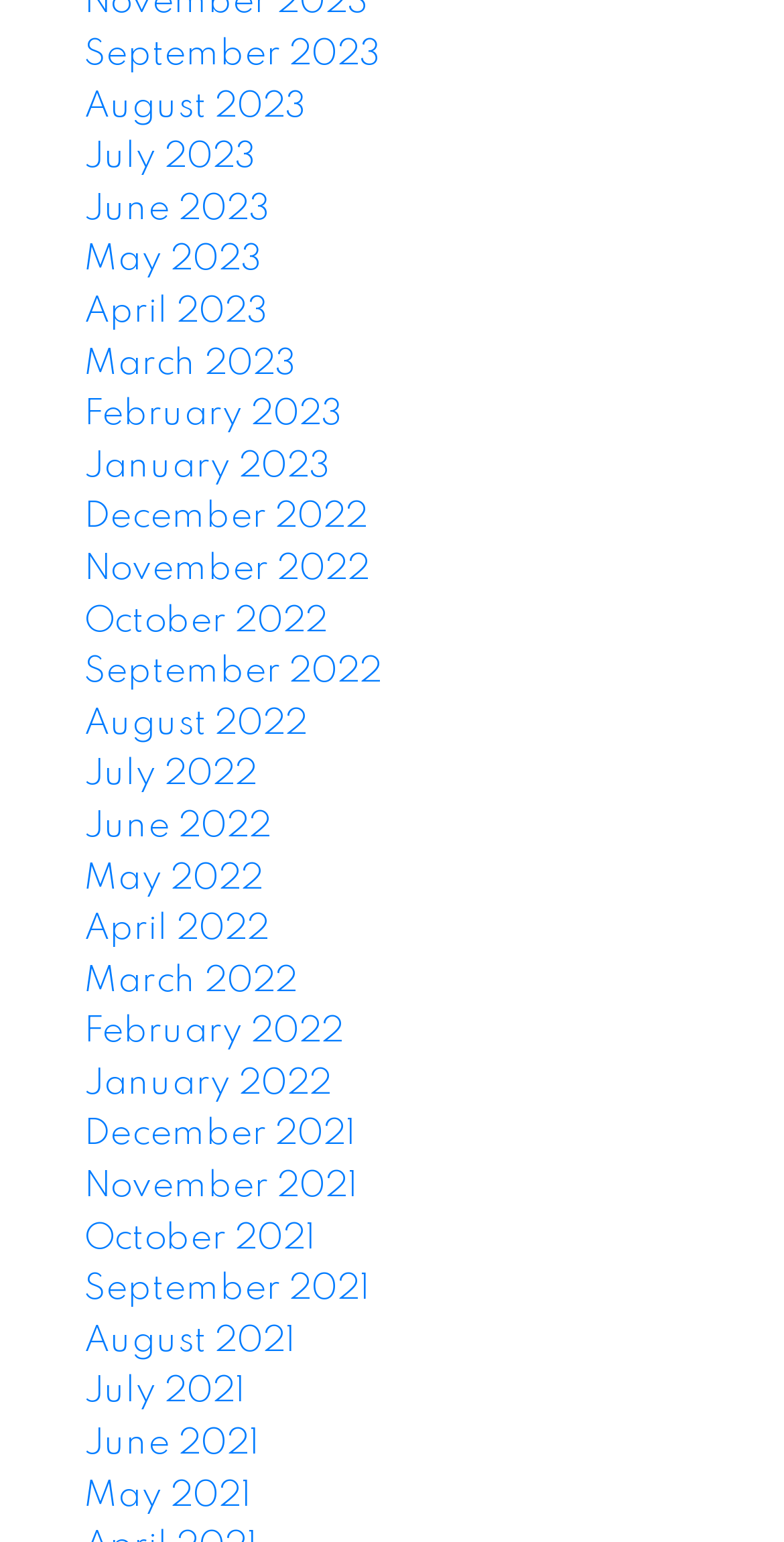Answer the question with a single word or phrase: 
How many links are there in total?

24